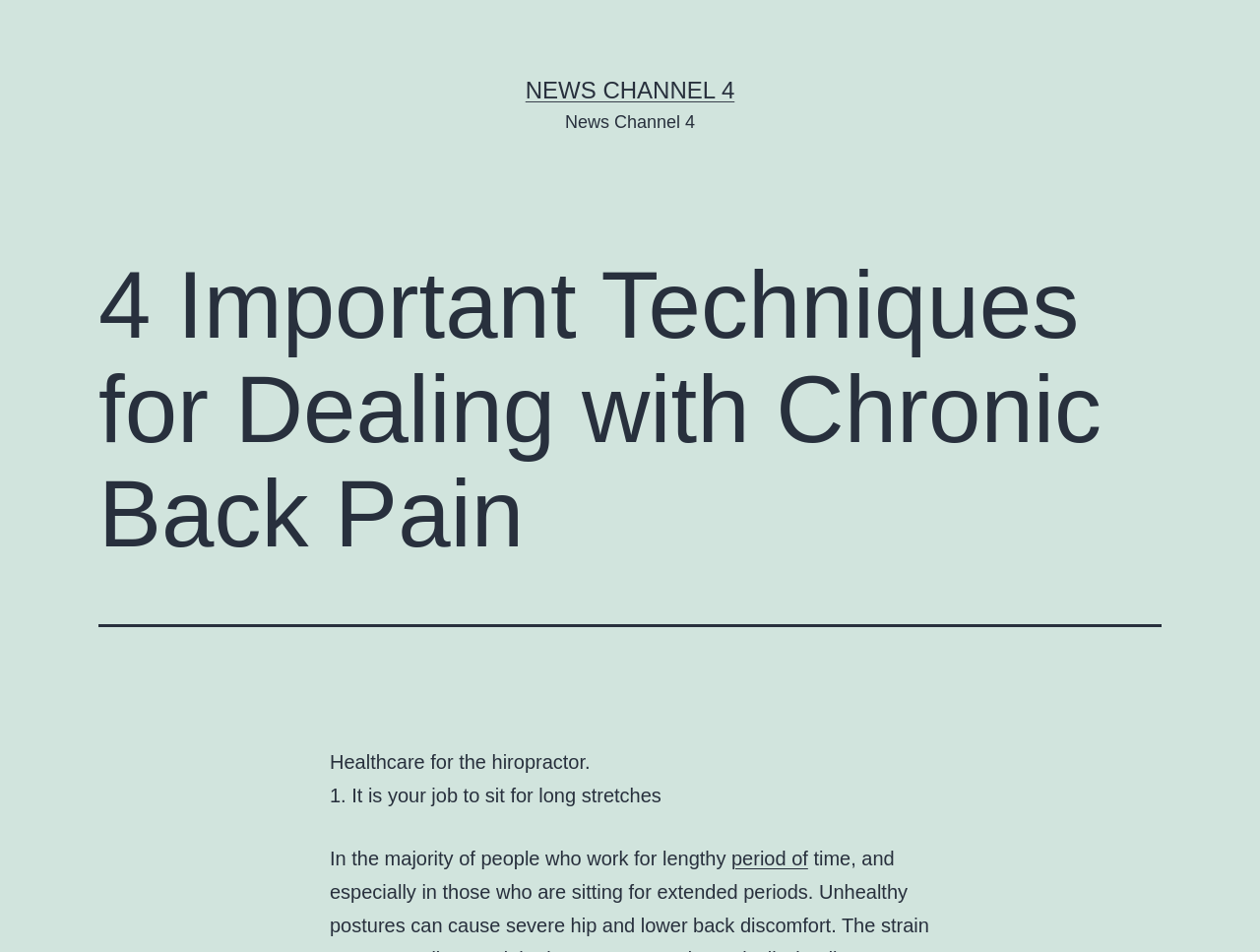Provide the bounding box for the UI element matching this description: "parent_node: Scroll Down".

None